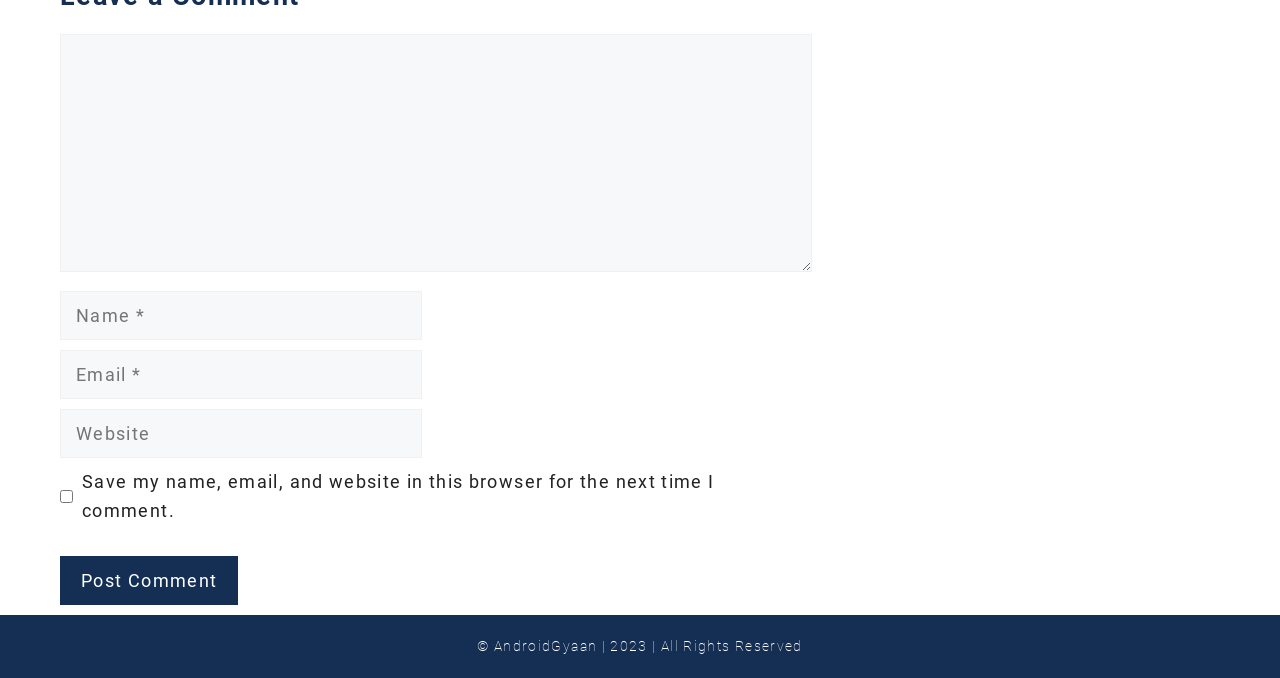How many fields are required to be filled in the comment form?
Look at the image and provide a detailed response to the question.

The comment form has three required fields: 'Name', 'Email', and 'Comment'. These fields are marked as required, indicating that they must be filled in before submitting the comment.